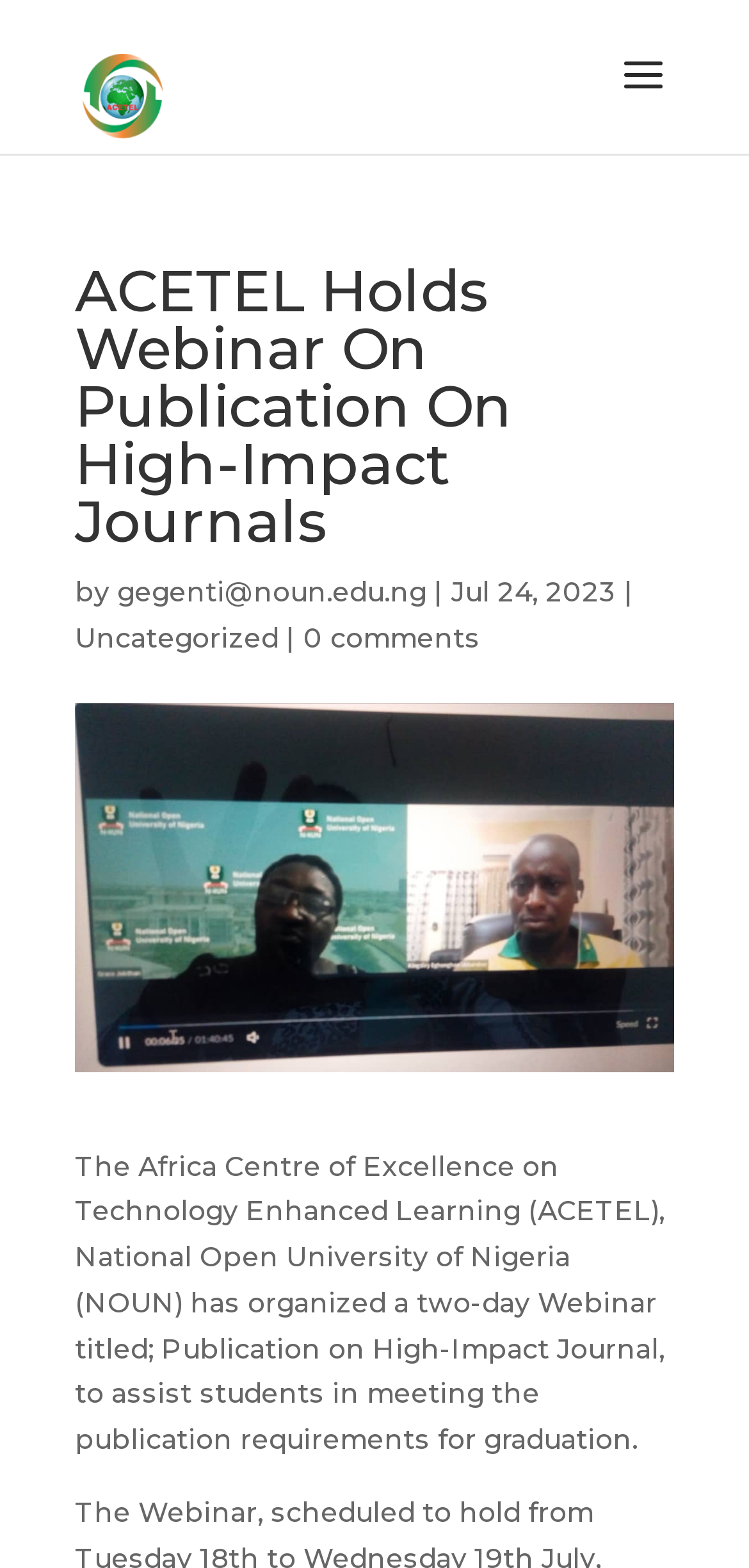Generate the main heading text from the webpage.

ACETEL Holds Webinar On Publication On High-Impact Journals